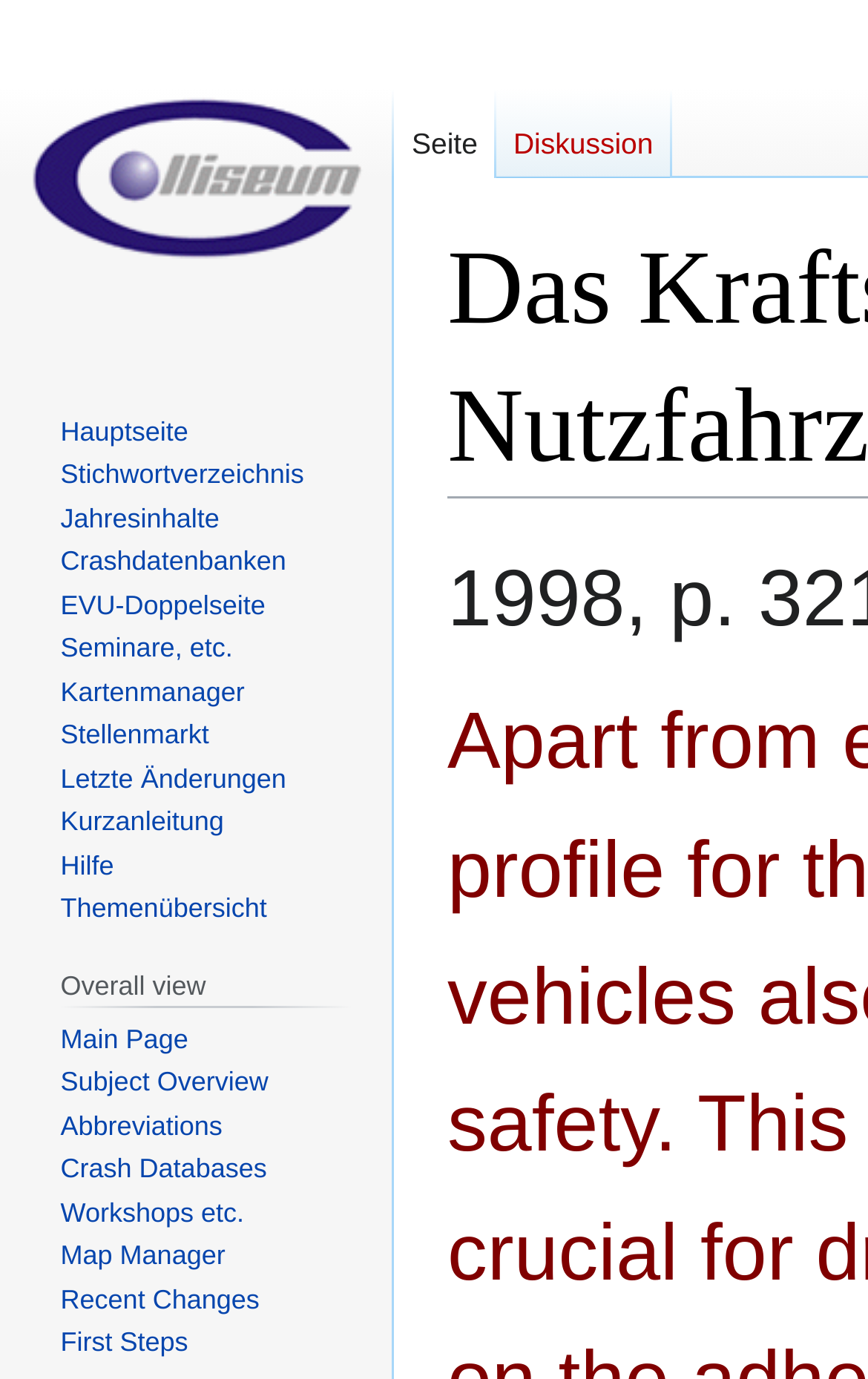Point out the bounding box coordinates of the section to click in order to follow this instruction: "go to main page".

[0.021, 0.0, 0.431, 0.258]